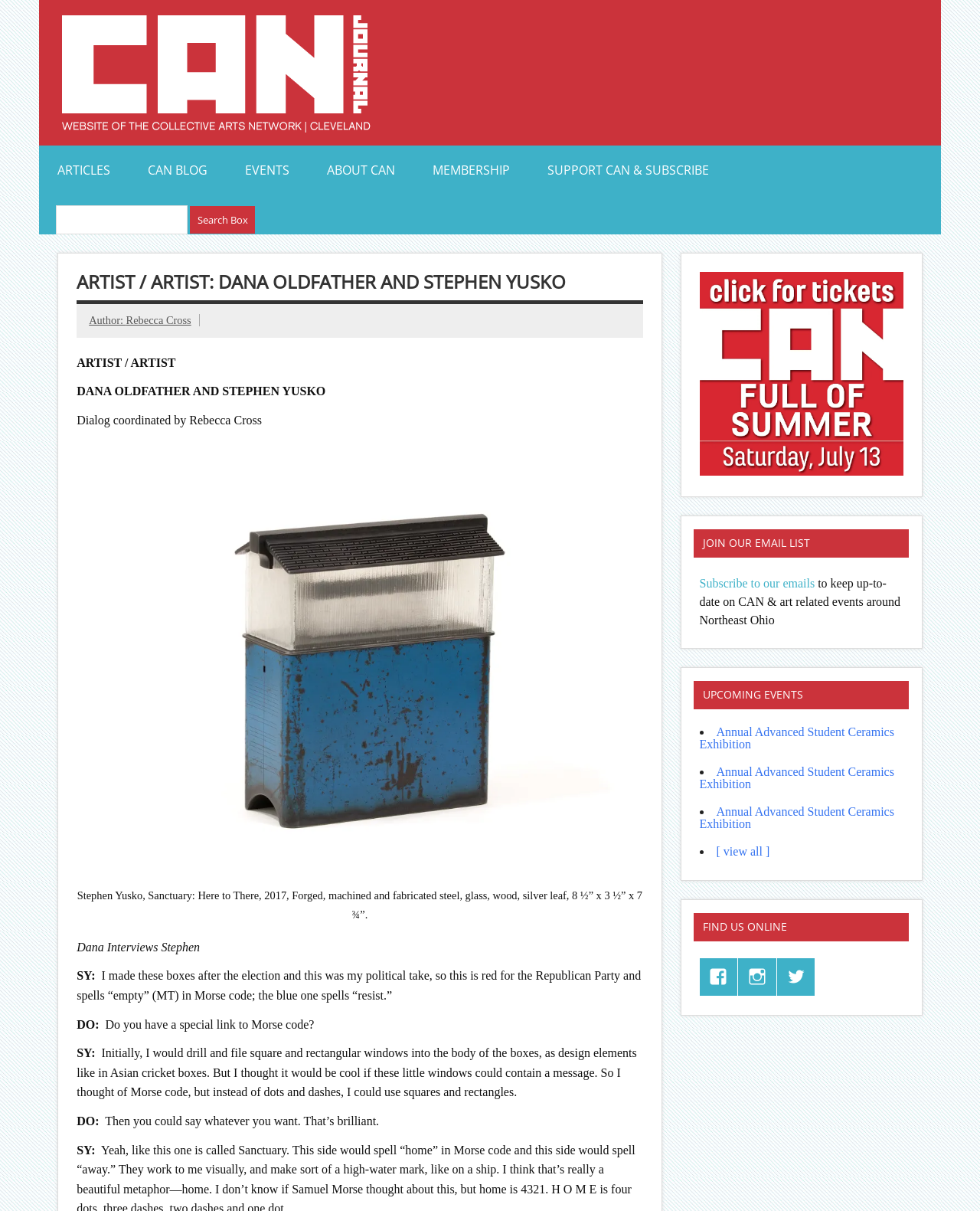Identify the bounding box coordinates for the UI element described as follows: 分子光谱 了解更多. Use the format (top-left x, top-left y, bottom-right x, bottom-right y) and ensure all values are floating point numbers between 0 and 1.

None